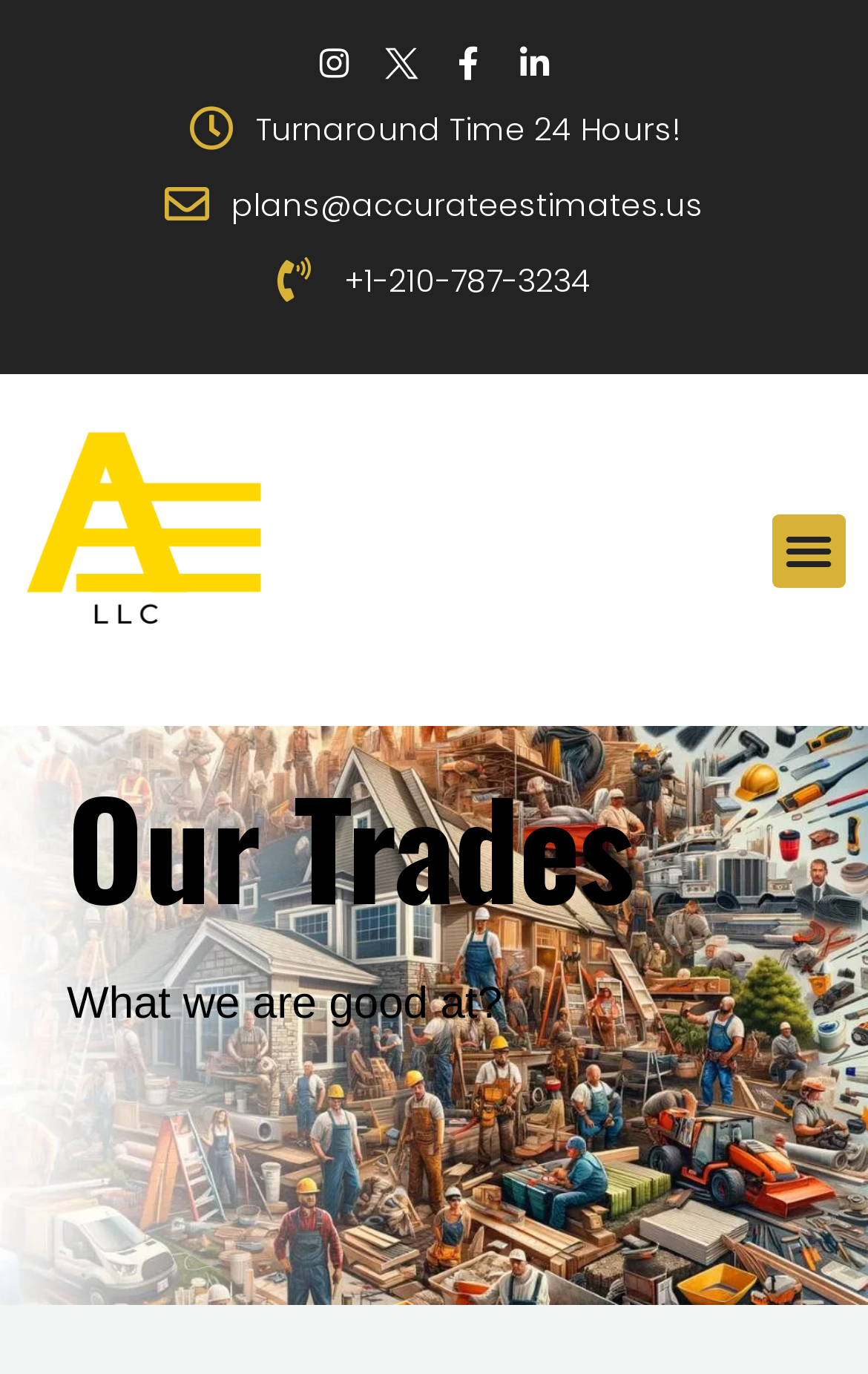Summarize the contents and layout of the webpage in detail.

The webpage appears to be the homepage of Accurate Estimates LLC, a company that provides estimating services to homeowners, builders, contractors, and architects. 

At the top of the page, there are four social media links: Instagram, an unknown platform (represented by an icon), Facebook, and LinkedIn. These links are positioned horizontally, with Instagram on the left and LinkedIn on the right.

Below the social media links, there is a prominent banner that reads "Turnaround Time 24 Hours!" in bold text, taking up most of the width of the page.

On the left side of the page, there are two contact links: an email address "plans@accurateestimates.us" and a phone number "+1-210-787-3234". These links are stacked vertically, with the email address on top.

On the top-right corner, there is a menu toggle button labeled "Menu Toggle". When expanded, the menu contains three sections: "Our Trades", "What we are good at?", and an empty section (represented by a non-breaking space character). The menu sections are stacked vertically, with "Our Trades" at the top.

There is also an image on the page, but its content is unknown as it does not have a descriptive text or alt tag.